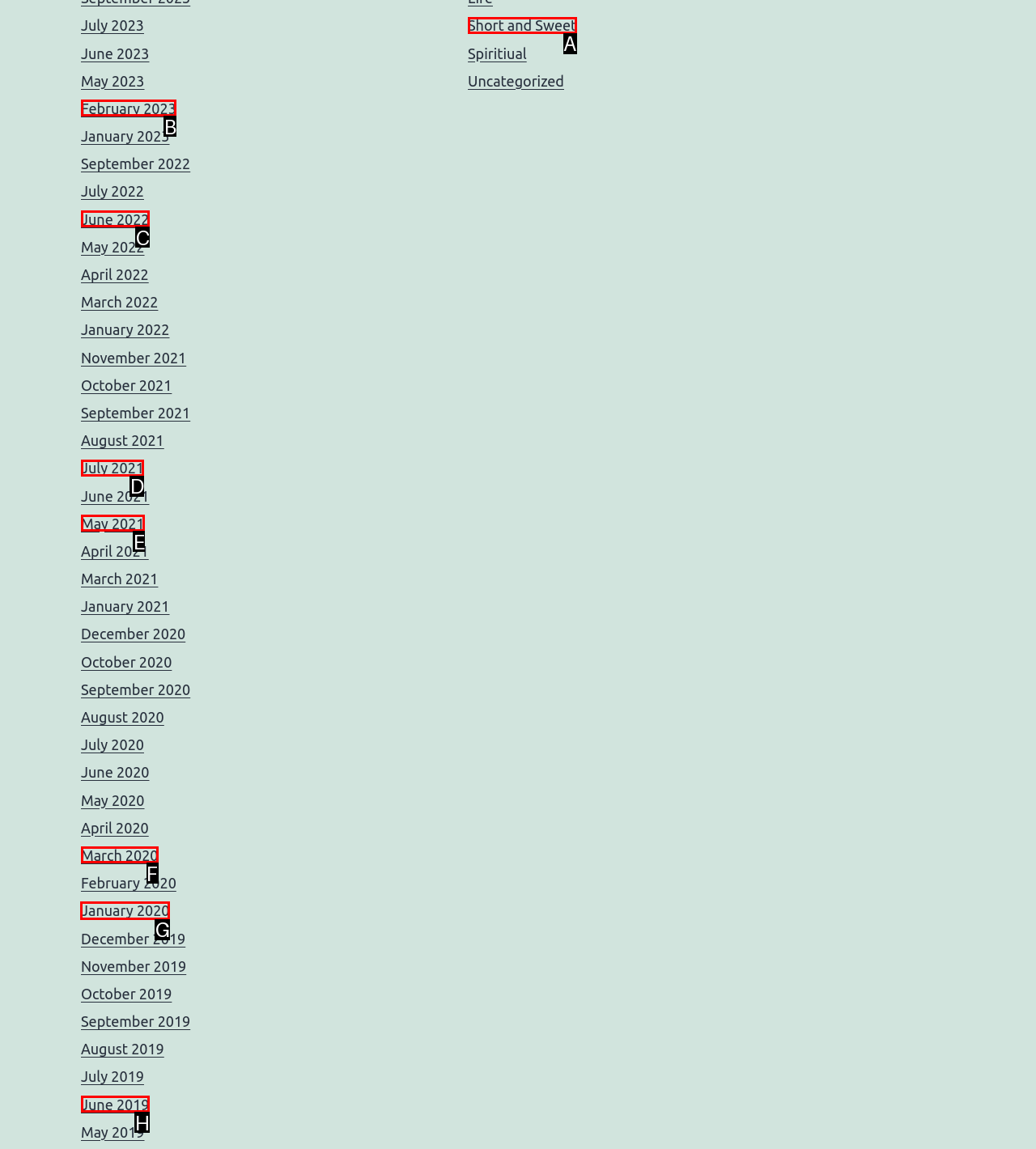Identify the HTML element I need to click to complete this task: Check January 2020 archives Provide the option's letter from the available choices.

G